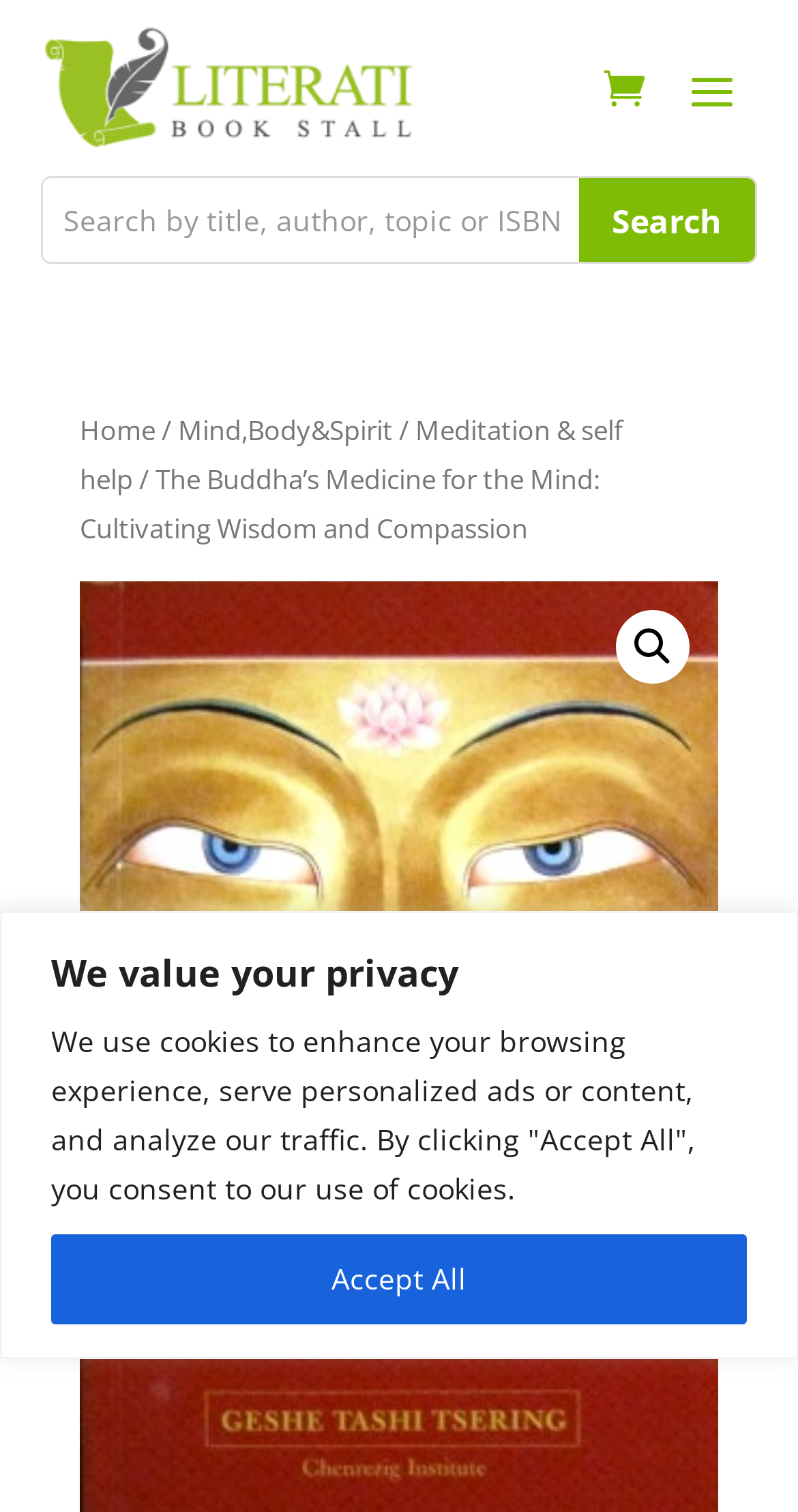Determine the bounding box coordinates for the area you should click to complete the following instruction: "Go to Literati Book Stall homepage".

[0.051, 0.016, 0.527, 0.101]